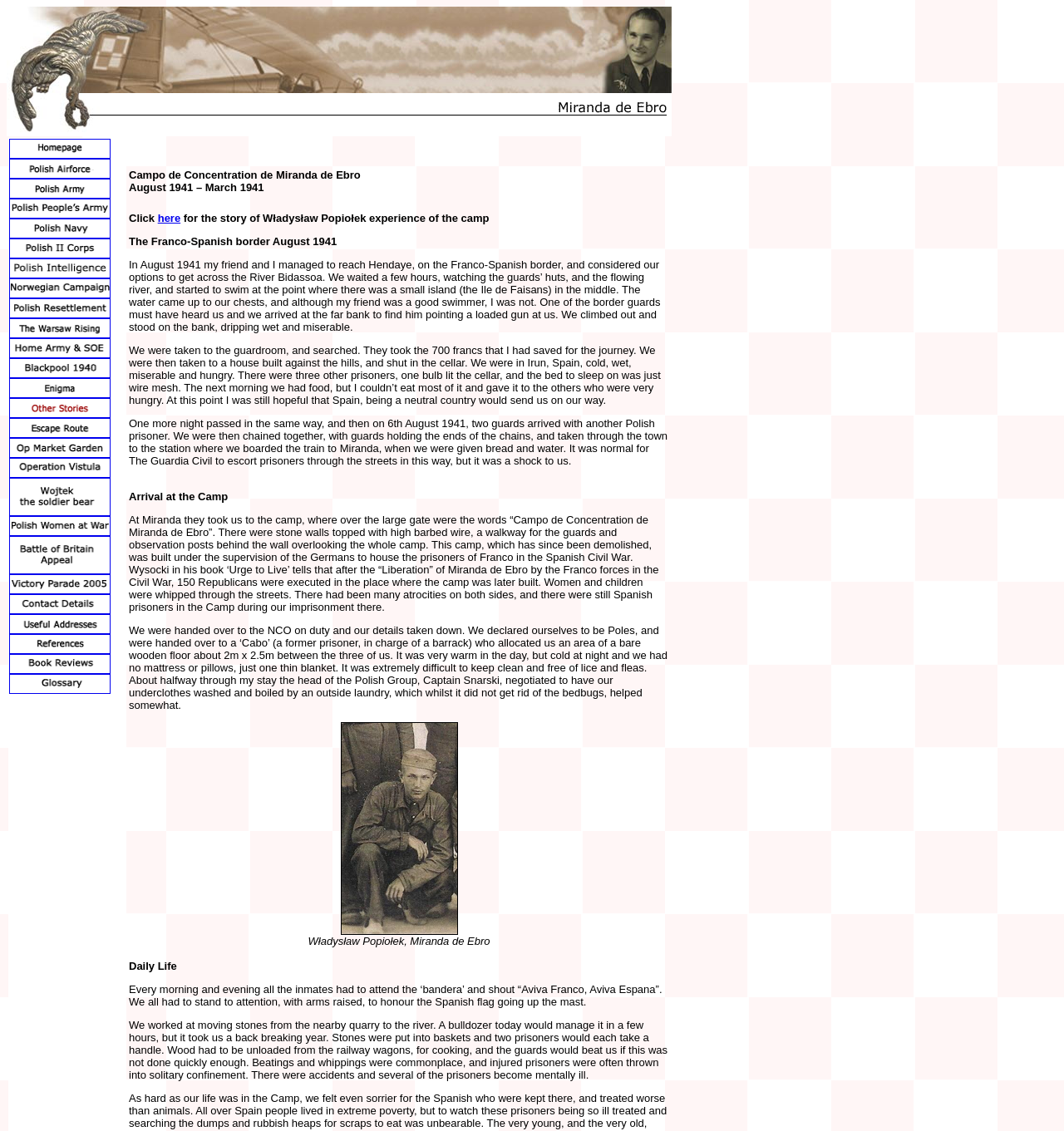Please give a concise answer to this question using a single word or phrase: 
What is the purpose of the 'bandera' mentioned in the text?

To honour the Spanish flag